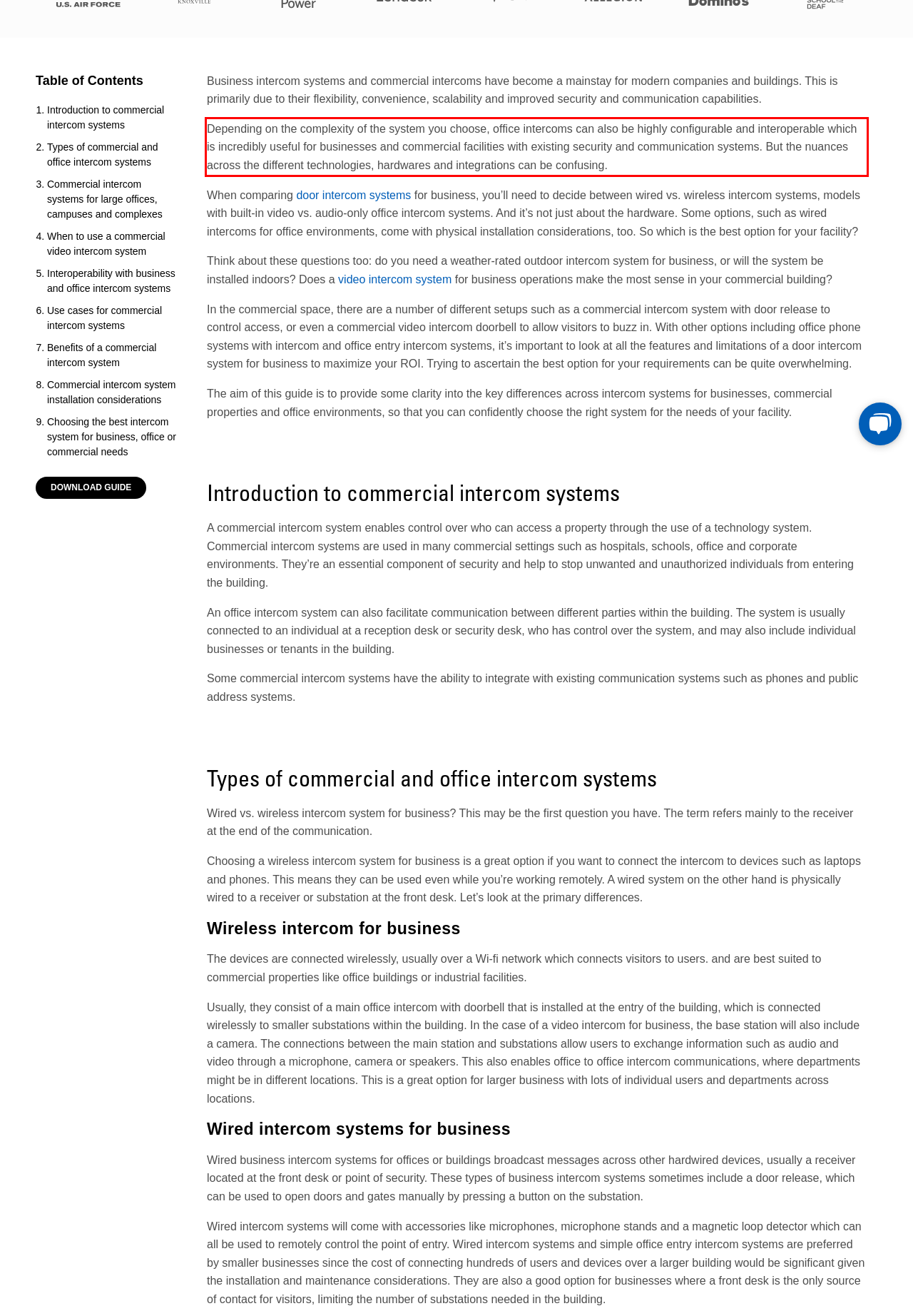Given the screenshot of a webpage, identify the red rectangle bounding box and recognize the text content inside it, generating the extracted text.

Depending on the complexity of the system you choose, office intercoms can also be highly configurable and interoperable which is incredibly useful for businesses and commercial facilities with existing security and communication systems. But the nuances across the different technologies, hardwares and integrations can be confusing.